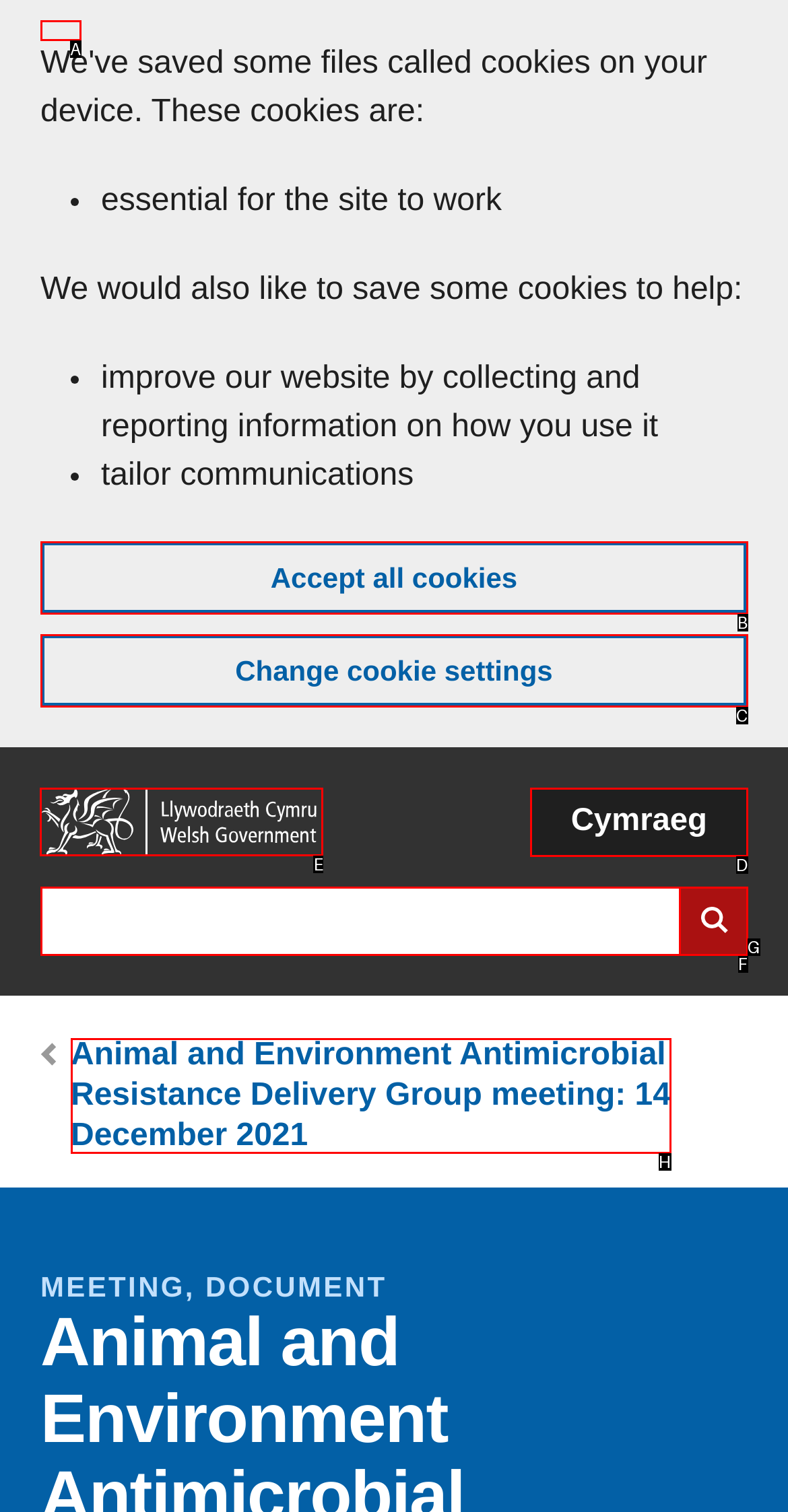For the instruction: Go to Home page, which HTML element should be clicked?
Respond with the letter of the appropriate option from the choices given.

E